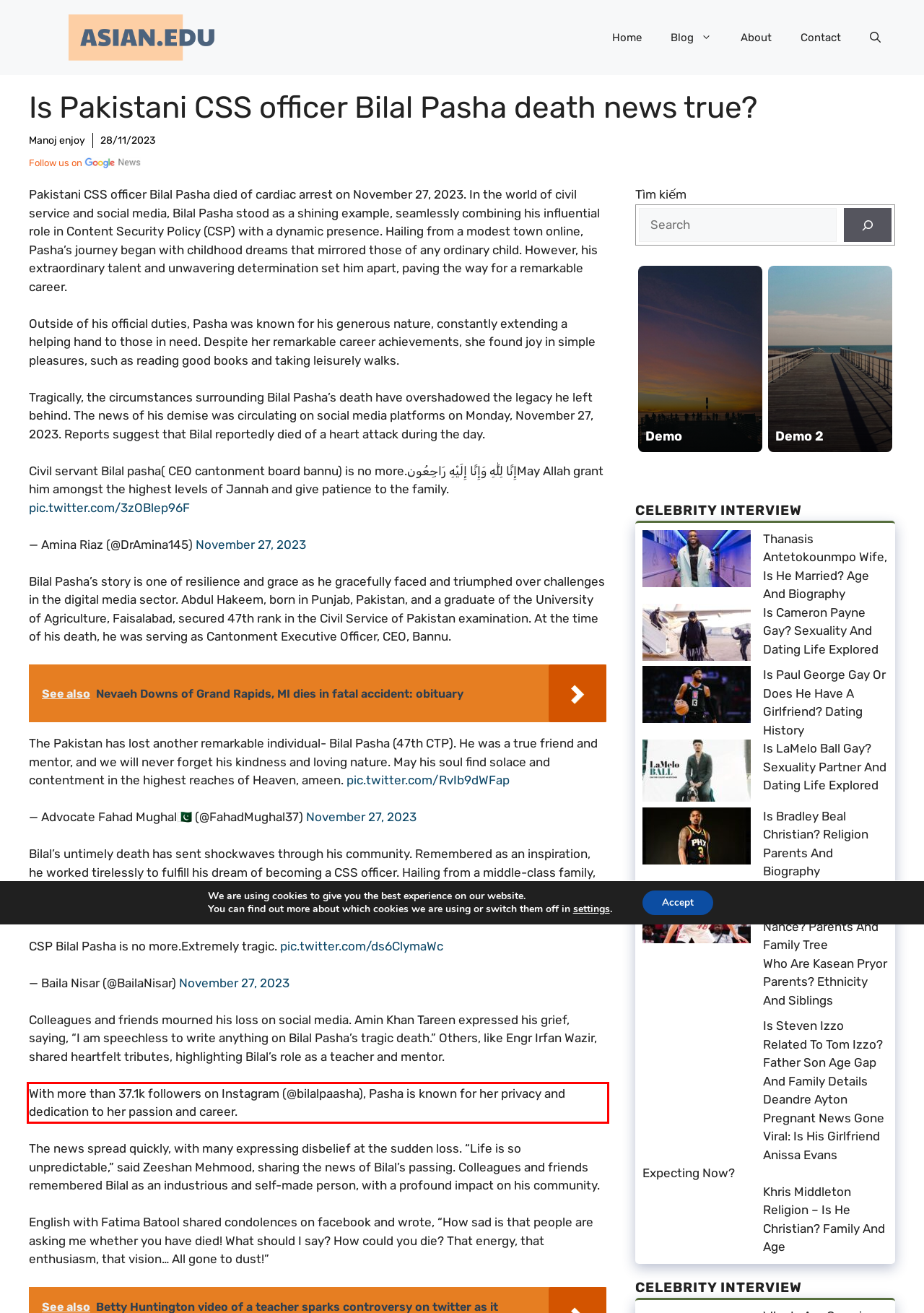Identify and transcribe the text content enclosed by the red bounding box in the given screenshot.

With more than 37.1k followers on Instagram (@bilalpaasha), Pasha is known for her privacy and dedication to her passion and career.